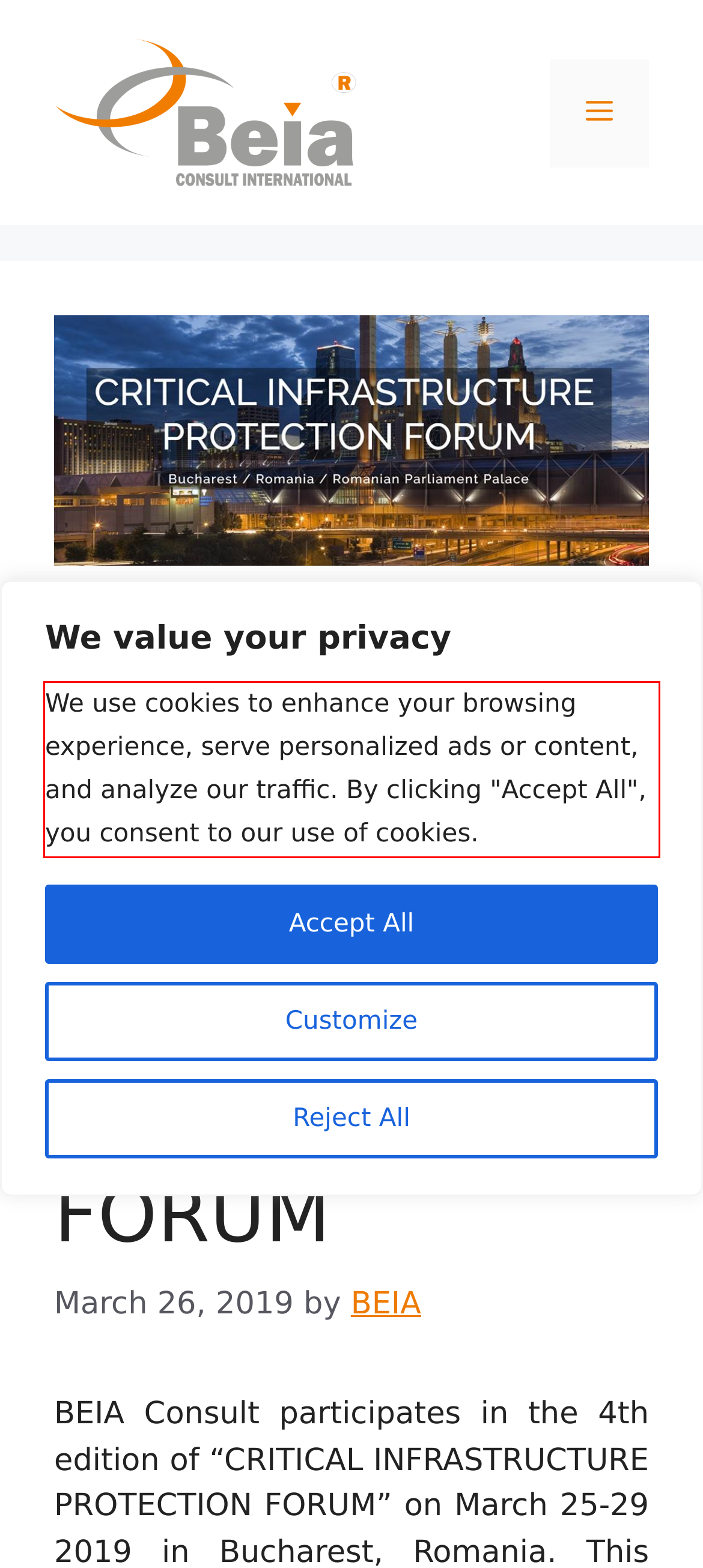Please use OCR to extract the text content from the red bounding box in the provided webpage screenshot.

We use cookies to enhance your browsing experience, serve personalized ads or content, and analyze our traffic. By clicking "Accept All", you consent to our use of cookies.